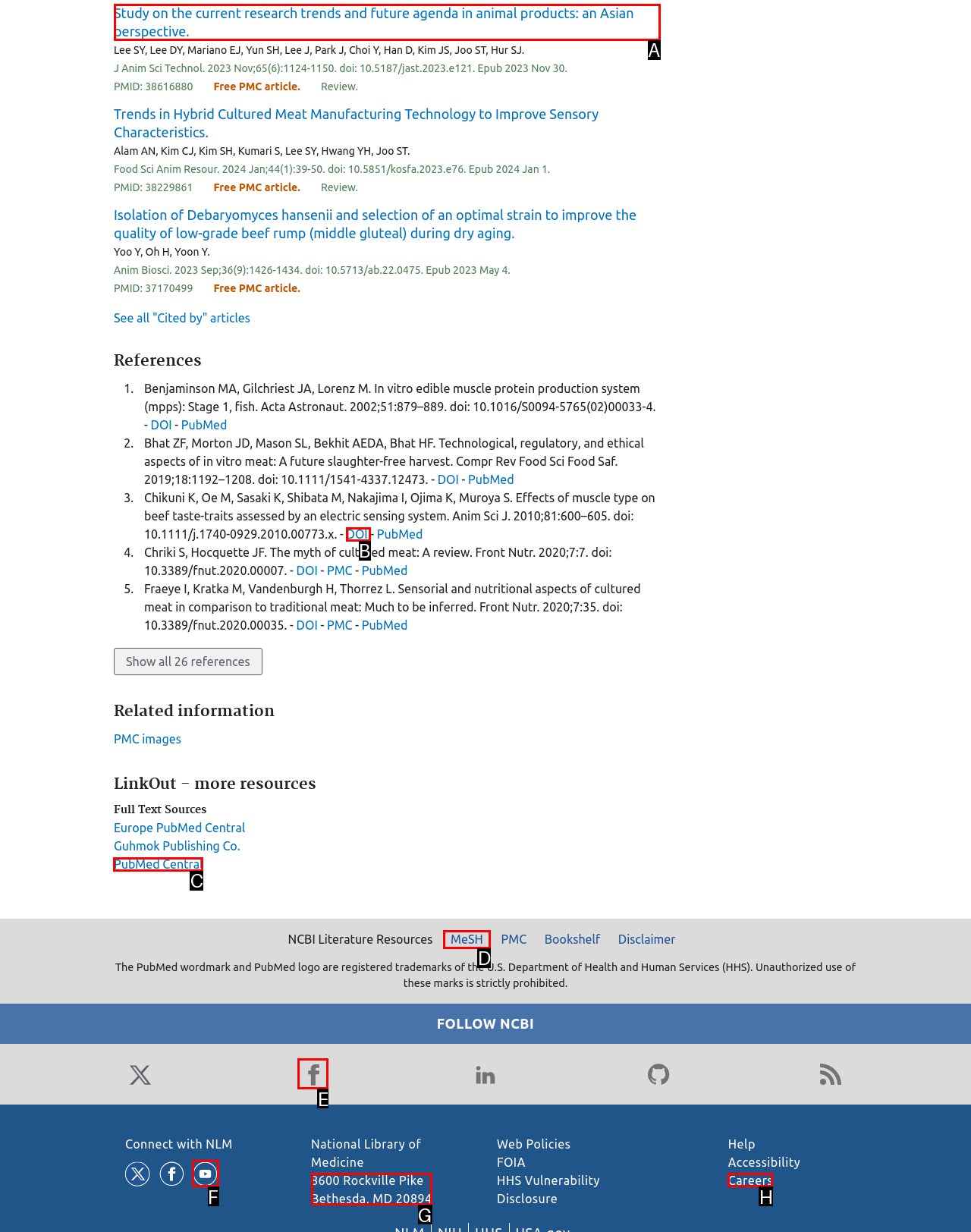Which UI element should you click on to achieve the following task: Visit the PubMed Central website? Provide the letter of the correct option.

C